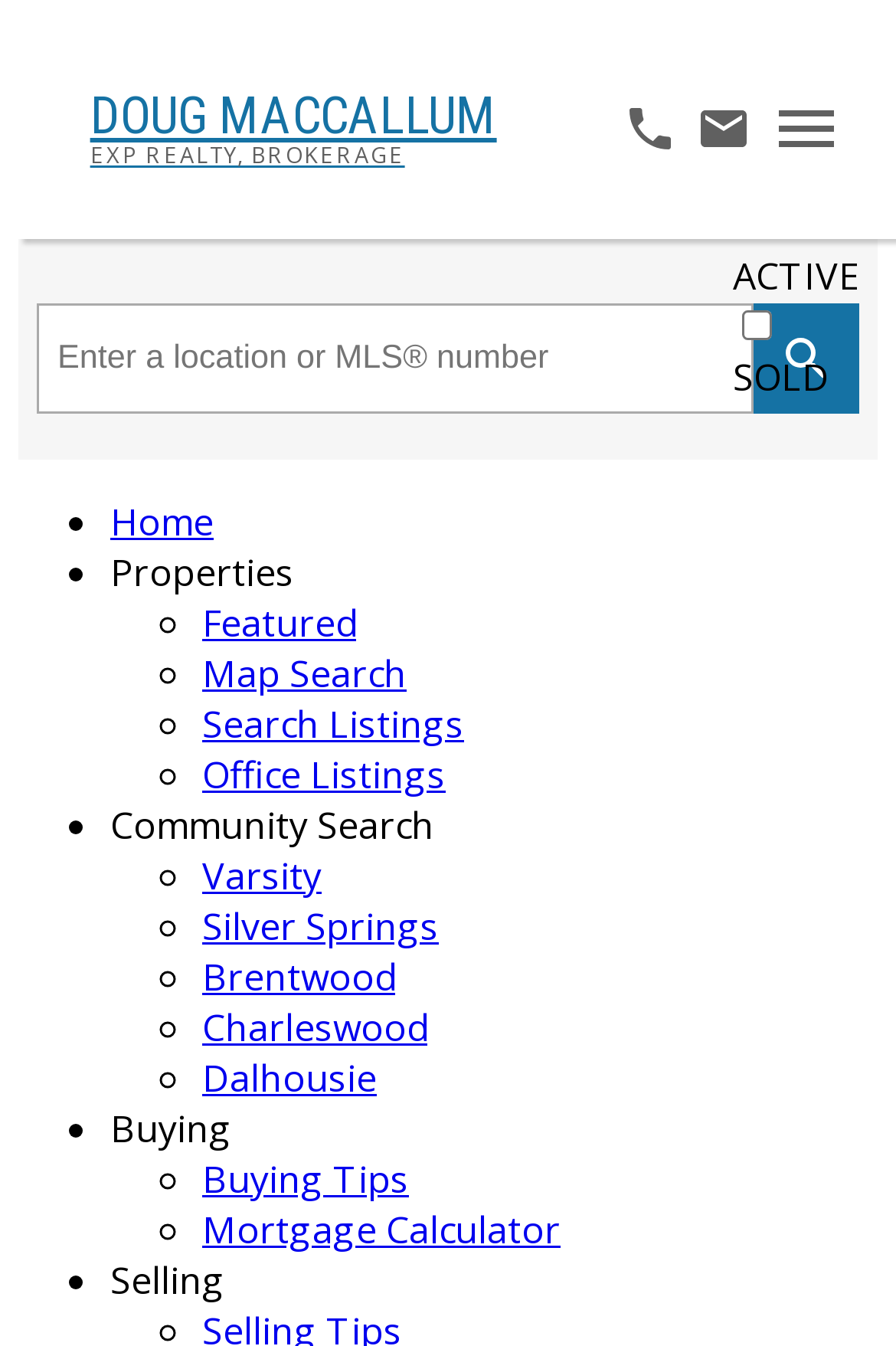Identify the bounding box coordinates of the clickable region required to complete the instruction: "Check the 'ACTIVE' checkbox". The coordinates should be given as four float numbers within the range of 0 and 1, i.e., [left, top, right, bottom].

[0.828, 0.23, 0.862, 0.252]